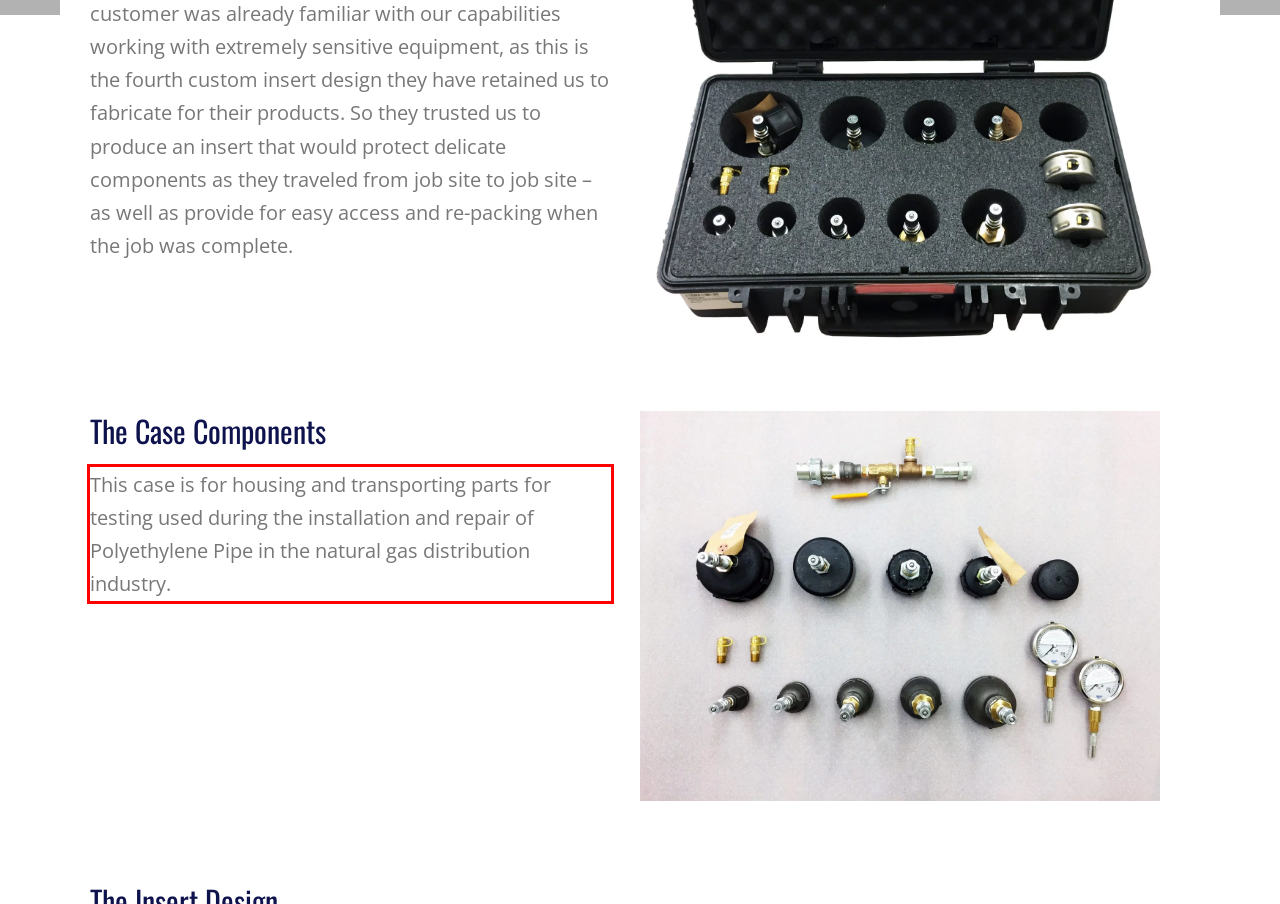Please use OCR to extract the text content from the red bounding box in the provided webpage screenshot.

This case is for housing and transporting parts for testing used during the installation and repair of Polyethylene Pipe in the natural gas distribution industry.